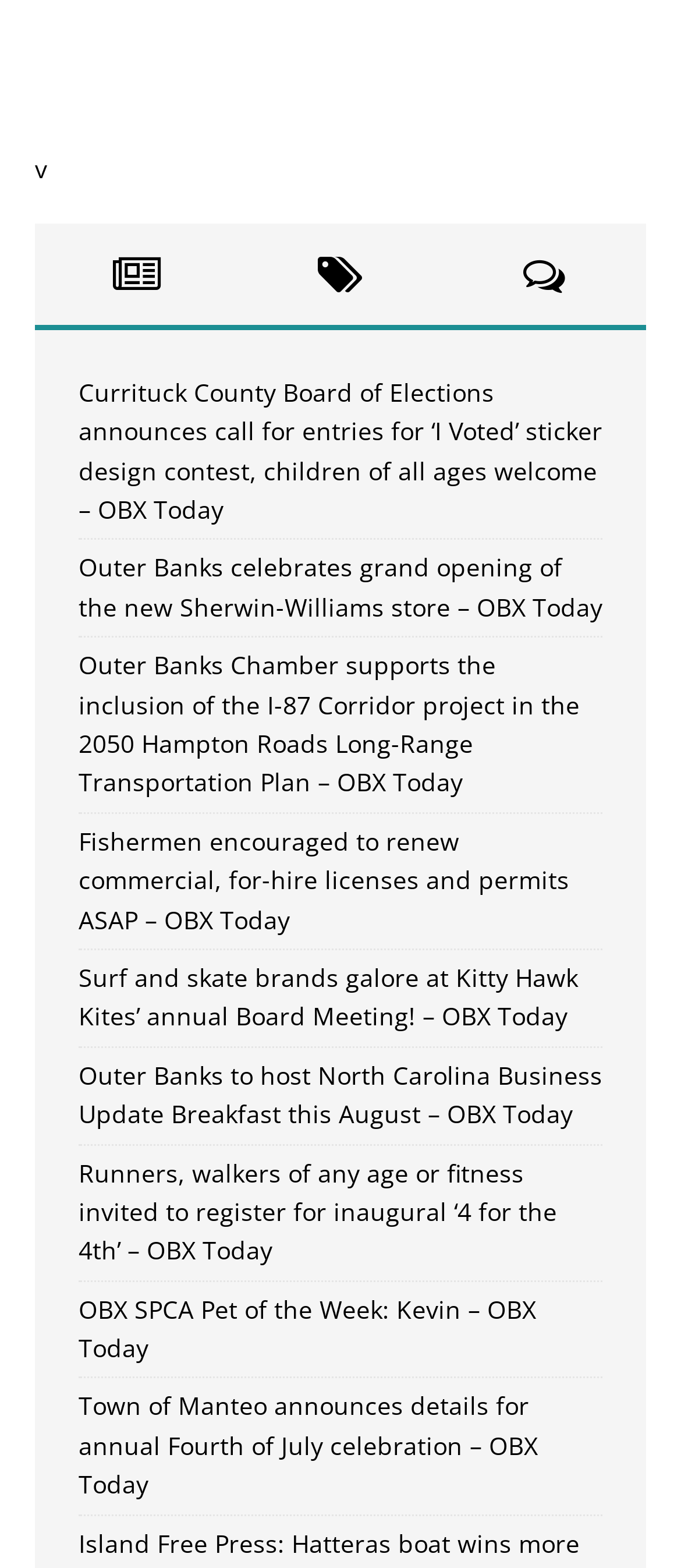How many news articles are listed?
Answer the question in a detailed and comprehensive manner.

By counting the number of link elements with descriptive text, I can see that there are 9 news articles listed on the webpage.